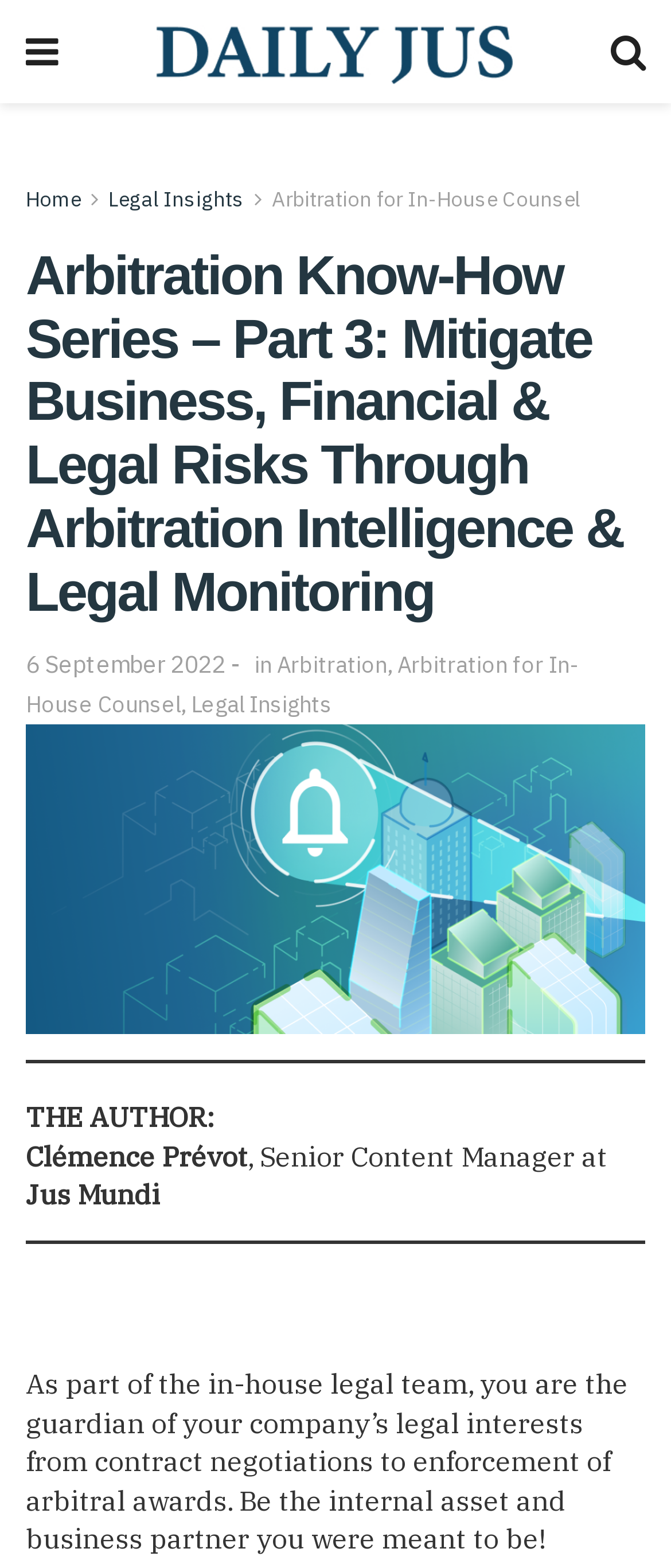Given the element description, predict the bounding box coordinates in the format (top-left x, top-left y, bottom-right x, bottom-right y), using floating point numbers between 0 and 1: Report of the Advisory Board

None